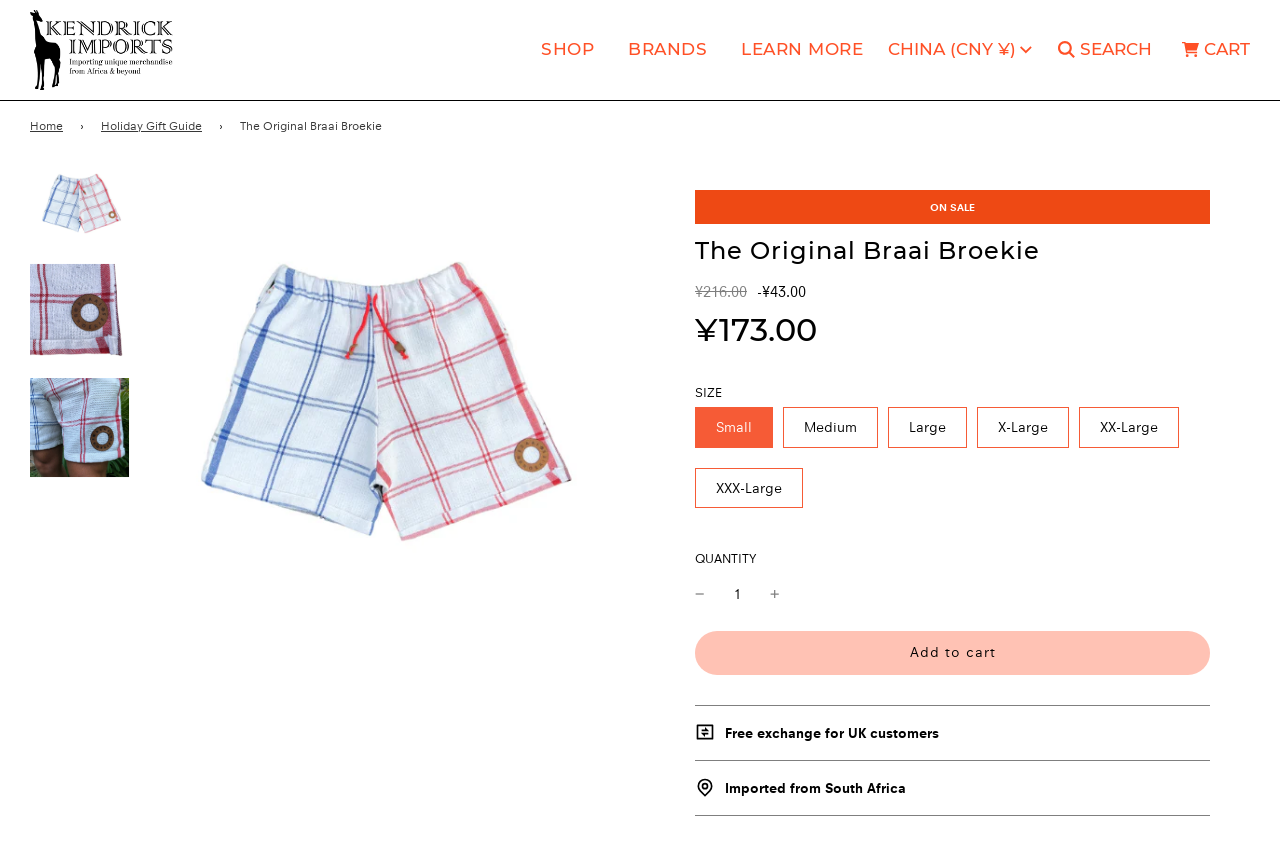Determine the bounding box coordinates of the region to click in order to accomplish the following instruction: "Click the 'SHOP' link". Provide the coordinates as four float numbers between 0 and 1, specifically [left, top, right, bottom].

[0.411, 0.025, 0.476, 0.093]